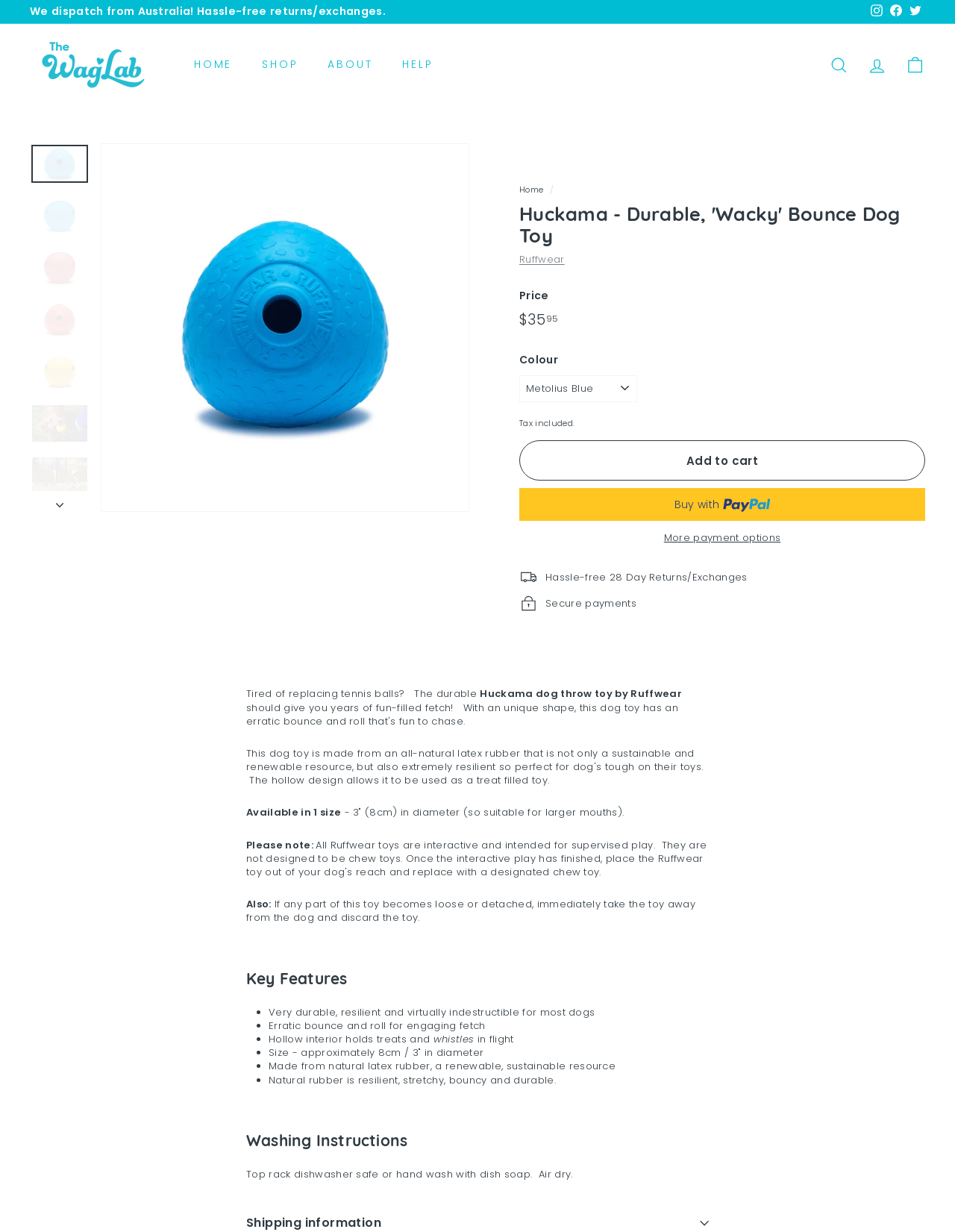Indicate the bounding box coordinates of the element that must be clicked to execute the instruction: "Select a colour from the dropdown menu". The coordinates should be given as four float numbers between 0 and 1, i.e., [left, top, right, bottom].

[0.544, 0.304, 0.667, 0.326]